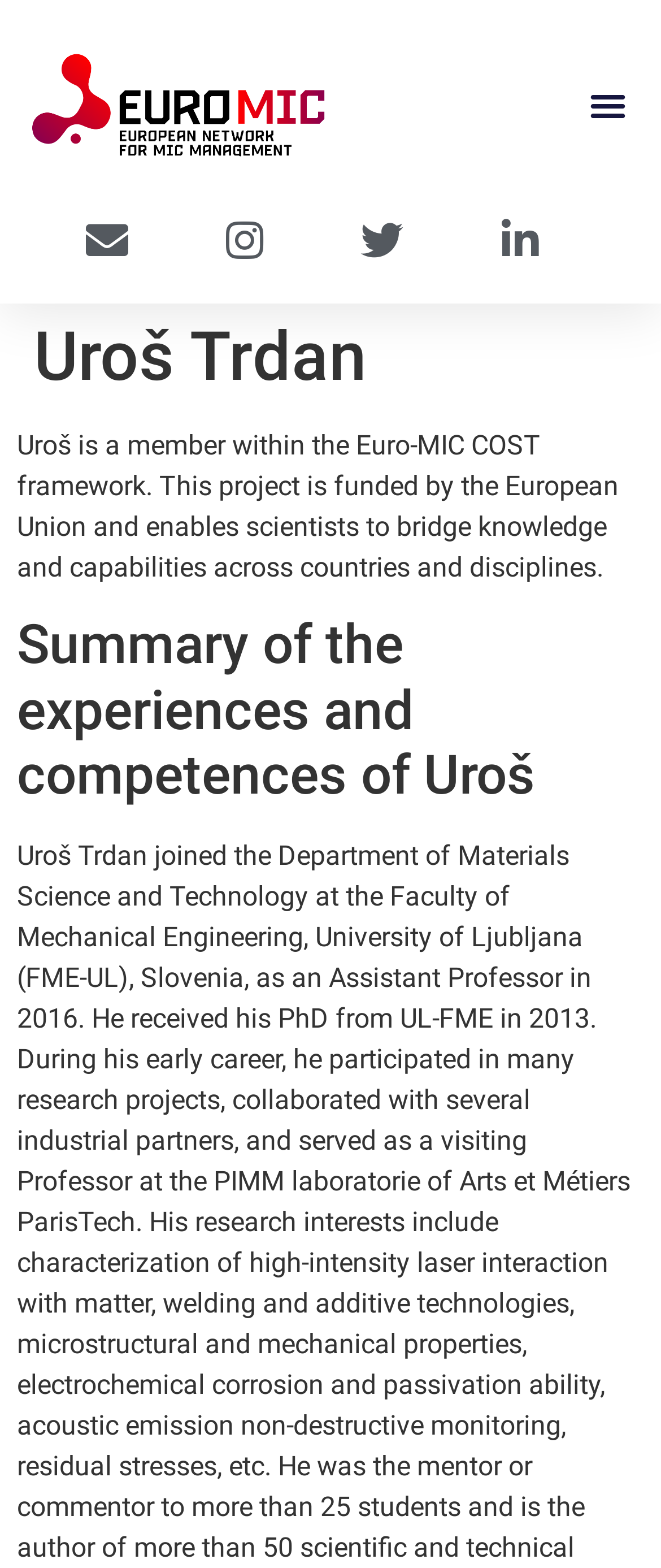What is the title of the second section?
Based on the screenshot, provide a one-word or short-phrase response.

Summary of experiences and competences